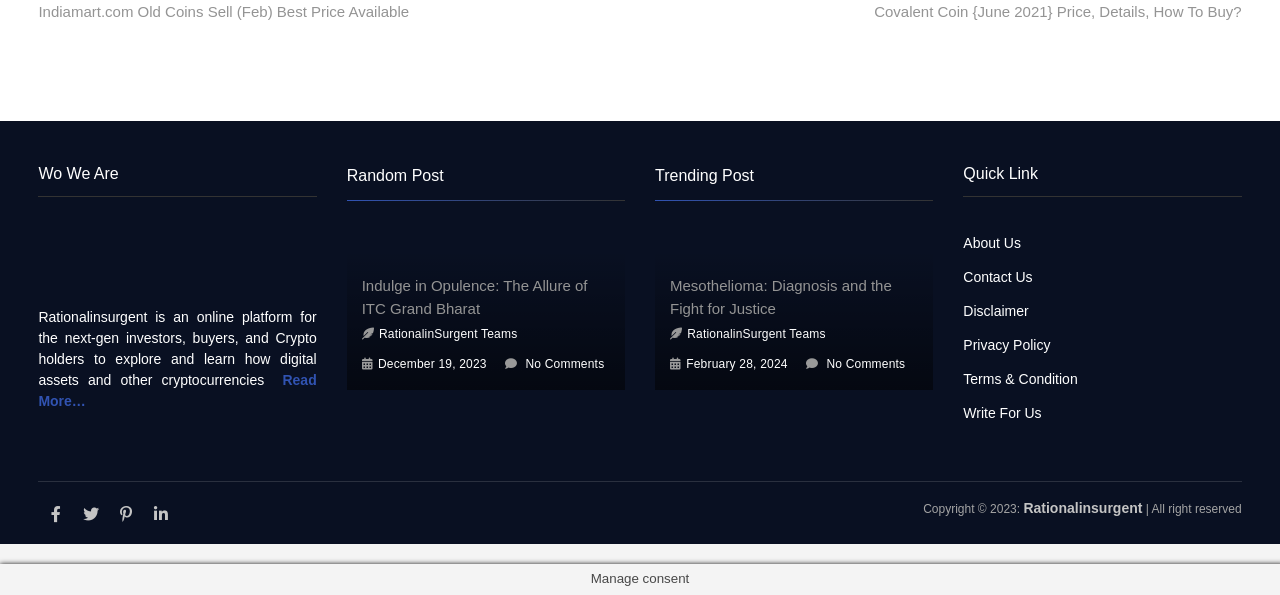Could you specify the bounding box coordinates for the clickable section to complete the following instruction: "View the article Indulge in Opulence The Allure of ITC Grand Bharat"?

[0.271, 0.389, 0.488, 0.656]